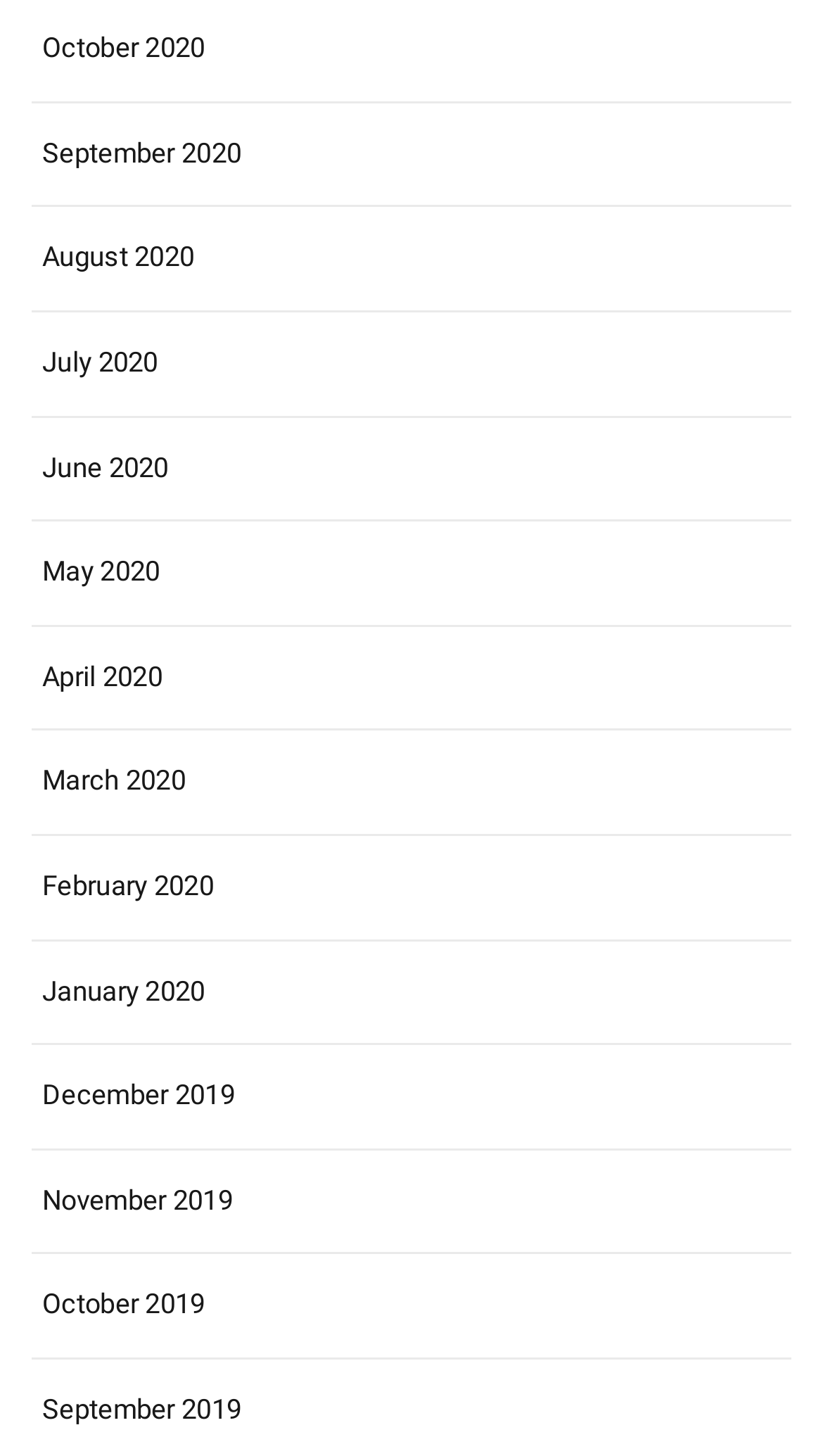Please determine the bounding box coordinates for the UI element described here. Use the format (top-left x, top-left y, bottom-right x, bottom-right y) with values bounded between 0 and 1: August 2020

[0.038, 0.15, 0.962, 0.206]